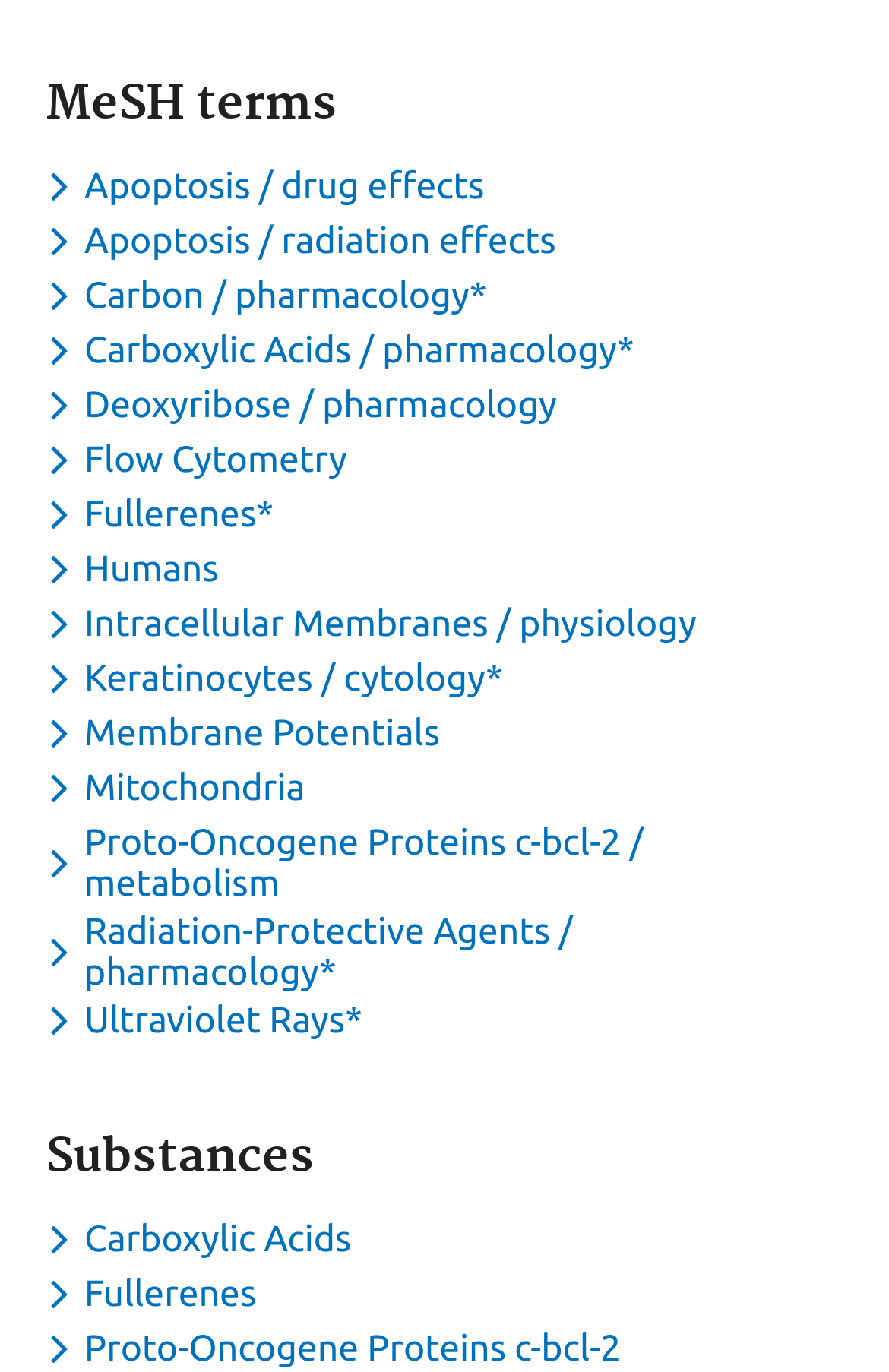Find and indicate the bounding box coordinates of the region you should select to follow the given instruction: "Toggle dropdown menu for keyword Carboxylic Acids / pharmacology*".

[0.051, 0.24, 0.726, 0.27]